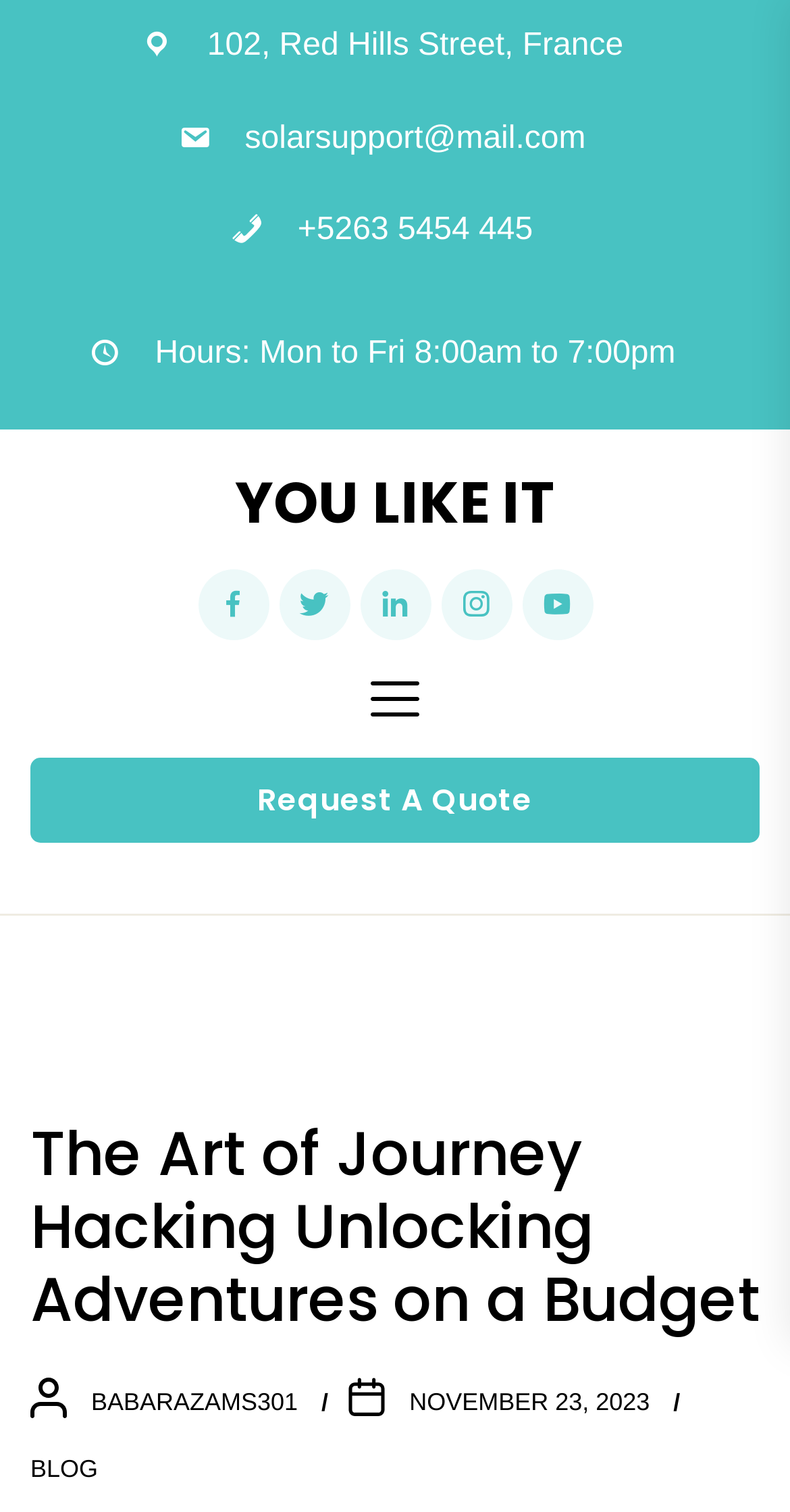Provide a comprehensive description of the webpage.

The webpage appears to be a blog or article page focused on journey hacking and adventure travel on a budget. At the top, there is a header section with the title "The Art of Journey Hacking Unlocking Adventures on a Budget" and a subtitle "YOU LIKE IT". 

Below the header, there is a section with contact information, including an address "102, Red Hills Street, France", an email "solarsupport@mail.com", a phone number "+5263 5454 445", and business hours "Mon to Fri 8:00am to 7:00pm". 

To the right of the contact information, there are five social media icons, represented by Unicode characters. Below these icons, there is a button with no text. 

Further down the page, there is a call-to-action link "Request A Quote" that spans the full width of the page. Below this link, there is a main content section with a heading that repeats the title "The Art of Journey Hacking Unlocking Adventures on a Budget". 

At the bottom of the page, there are three links: "BABARAZAMS301", "NOVEMBER 23, 2023" with a timestamp, and "BLOG".